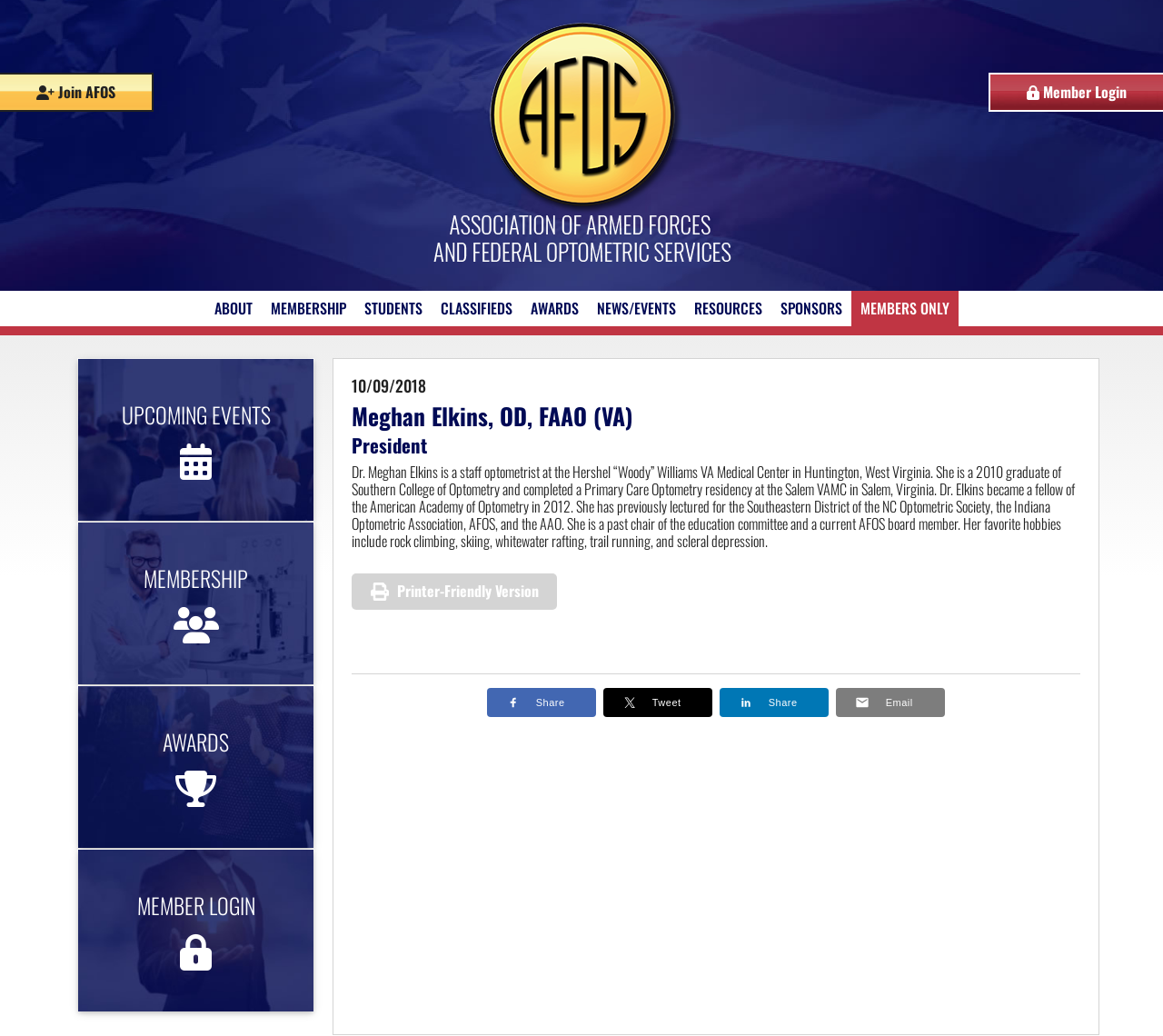Could you locate the bounding box coordinates for the section that should be clicked to accomplish this task: "Click the ABOUT link".

[0.176, 0.281, 0.225, 0.315]